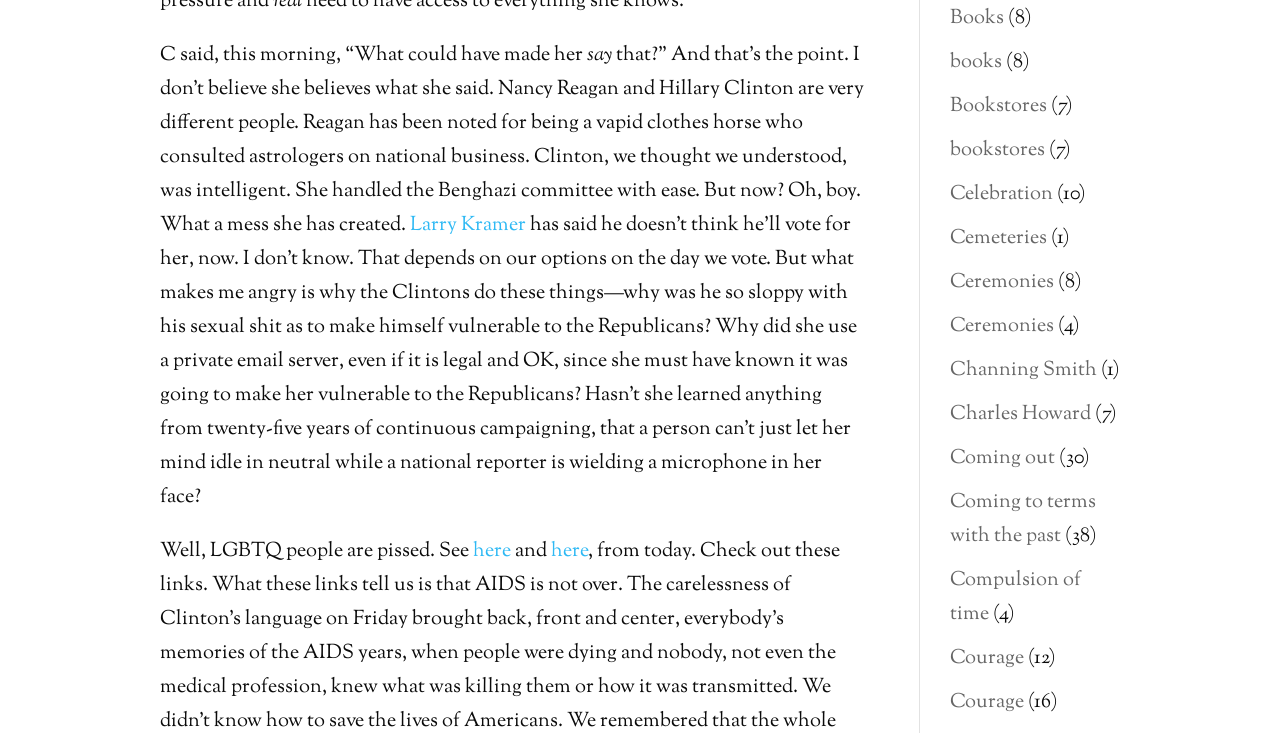What is the purpose of the links at the bottom of the page?
Based on the screenshot, give a detailed explanation to answer the question.

The links at the bottom of the page, such as 'Books', 'Bookstores', and 'Celebration', appear to be navigation links that allow the user to access other pages or sections of the website. The numbers in parentheses next to each link may indicate the number of related articles or resources available.